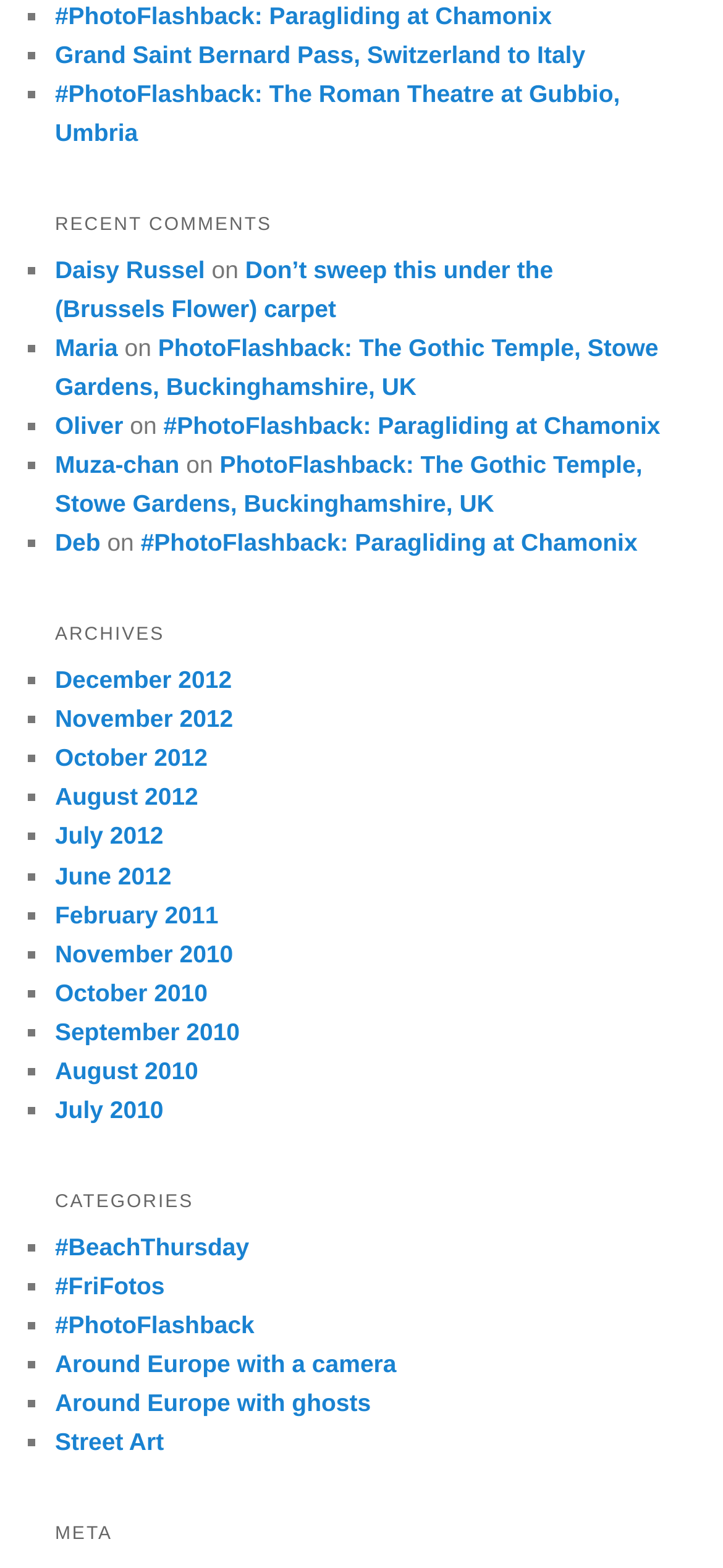Find and indicate the bounding box coordinates of the region you should select to follow the given instruction: "Explore archives from December 2012".

[0.076, 0.424, 0.321, 0.442]